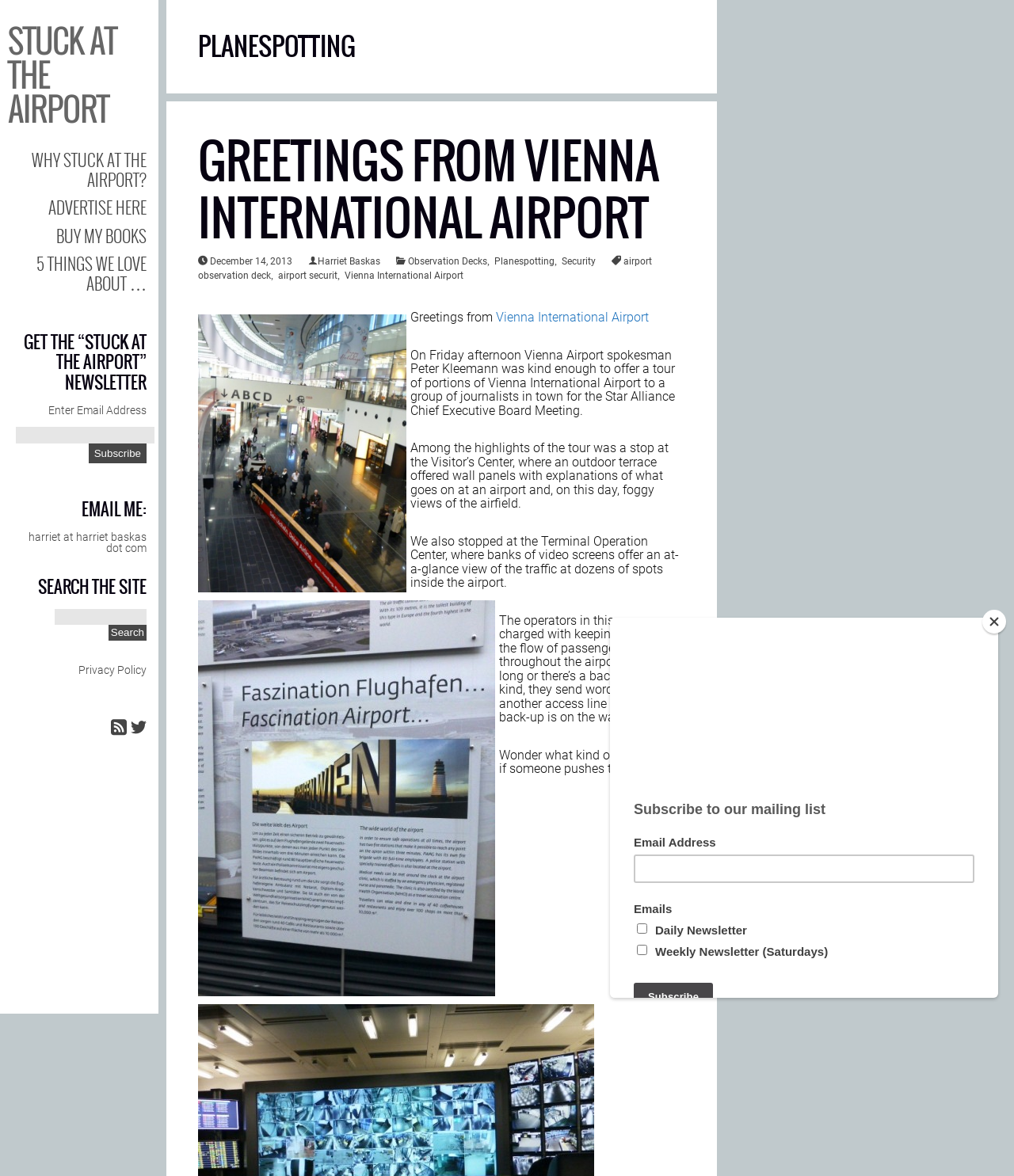Please specify the bounding box coordinates of the element that should be clicked to execute the given instruction: 'Email Harriet Baskas'. Ensure the coordinates are four float numbers between 0 and 1, expressed as [left, top, right, bottom].

[0.028, 0.451, 0.145, 0.471]